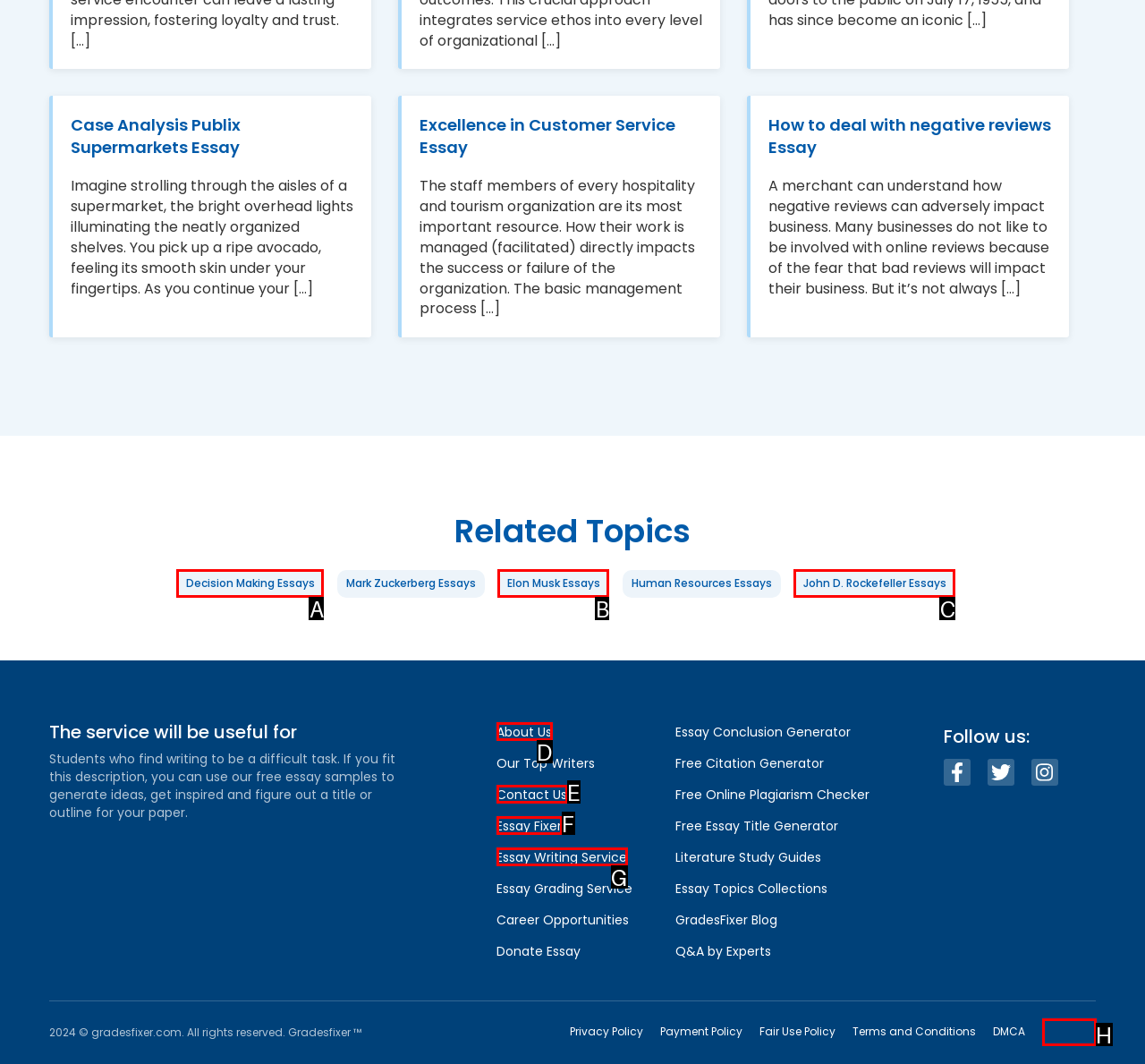From the description: Essay Fixer, select the HTML element that fits best. Reply with the letter of the appropriate option.

F